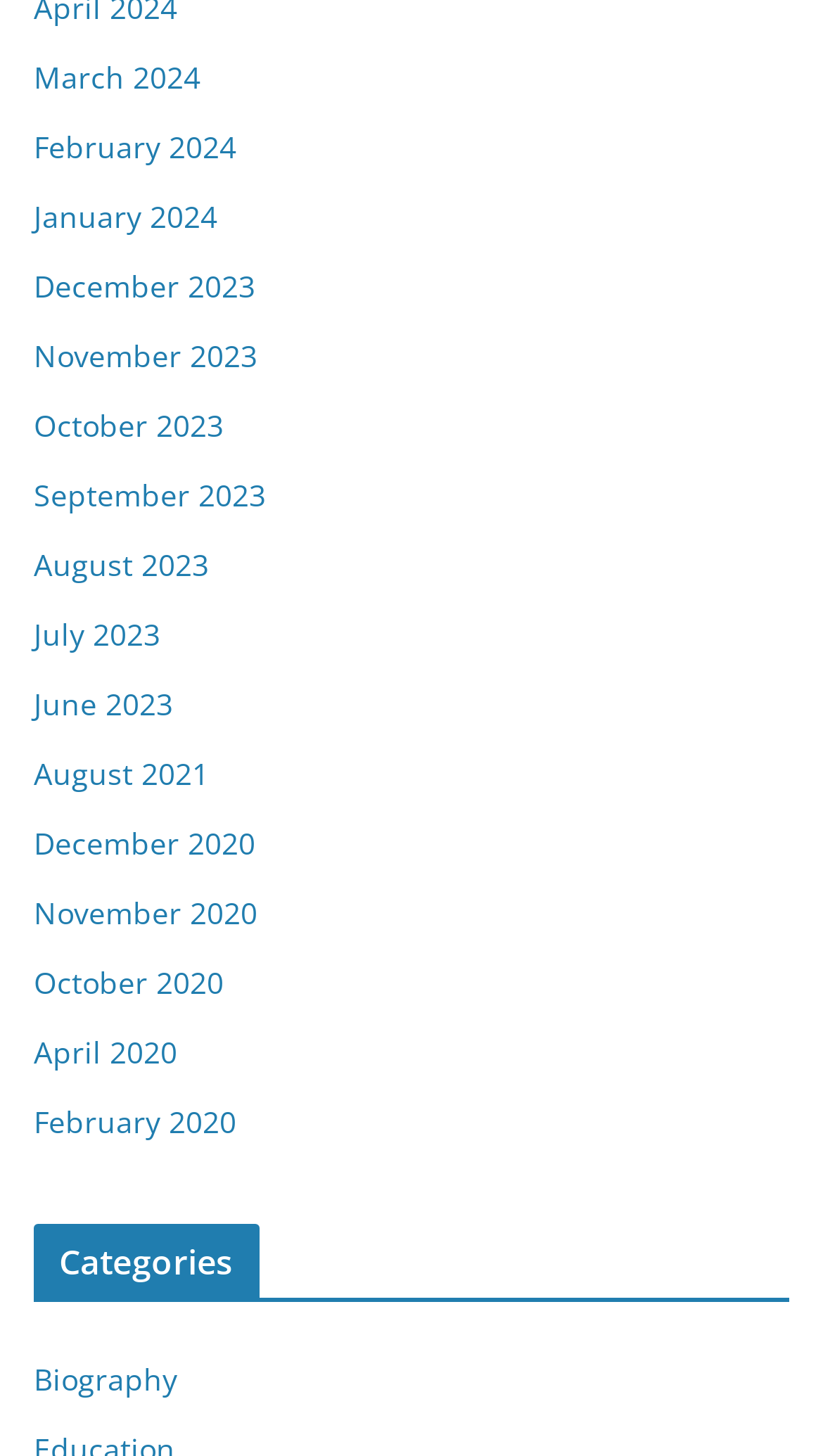Based on the element description "Login / Register", predict the bounding box coordinates of the UI element.

None